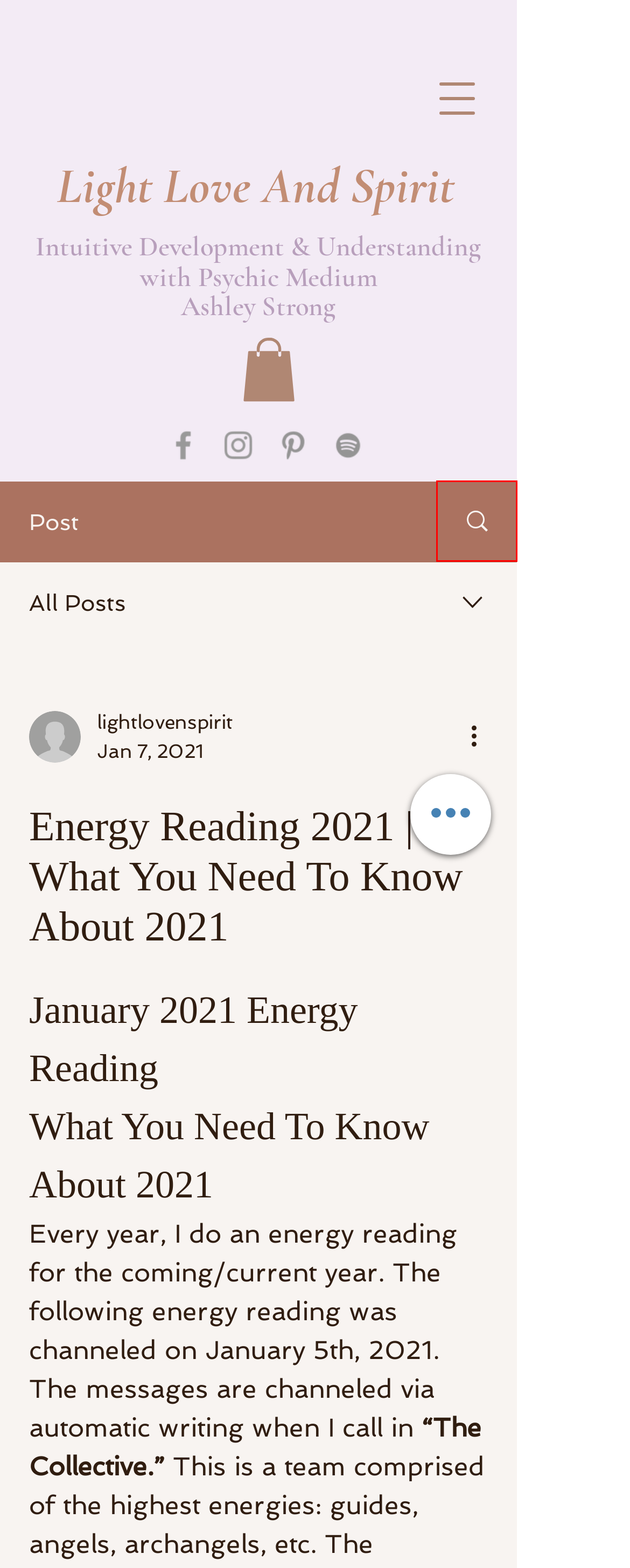Look at the screenshot of a webpage where a red rectangle bounding box is present. Choose the webpage description that best describes the new webpage after clicking the element inside the red bounding box. Here are the candidates:
A. FAQ | Light Love And Spiri
B. Blog | Light Love And Spiri
C. Burnt out? Shift In 5 Minutes!
D. Terms & Conditions | Light Love And Spiri
E. Privacy Policy | Light Love And Spiri
F. Meet Your Spirit Team Workshop!
G. Mediumship
H. Empath

B